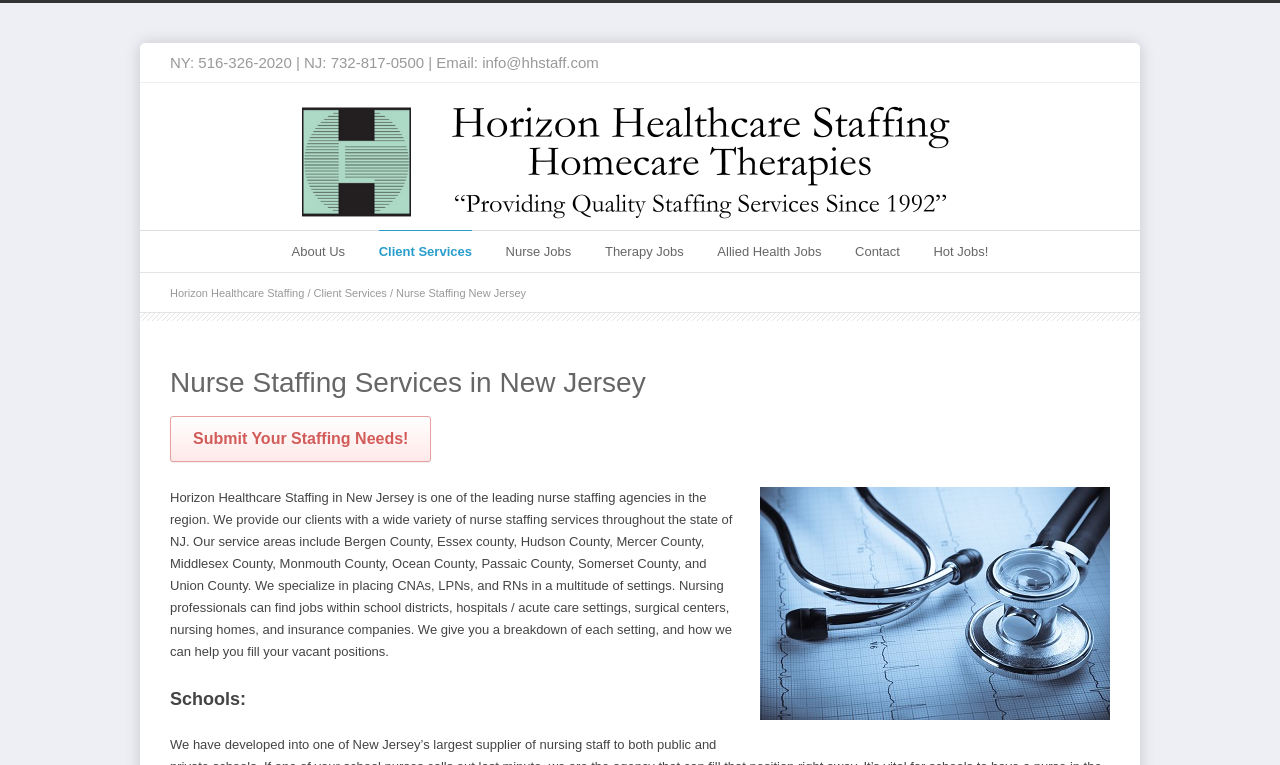Given the following UI element description: "Contact", find the bounding box coordinates in the webpage screenshot.

[0.668, 0.302, 0.703, 0.356]